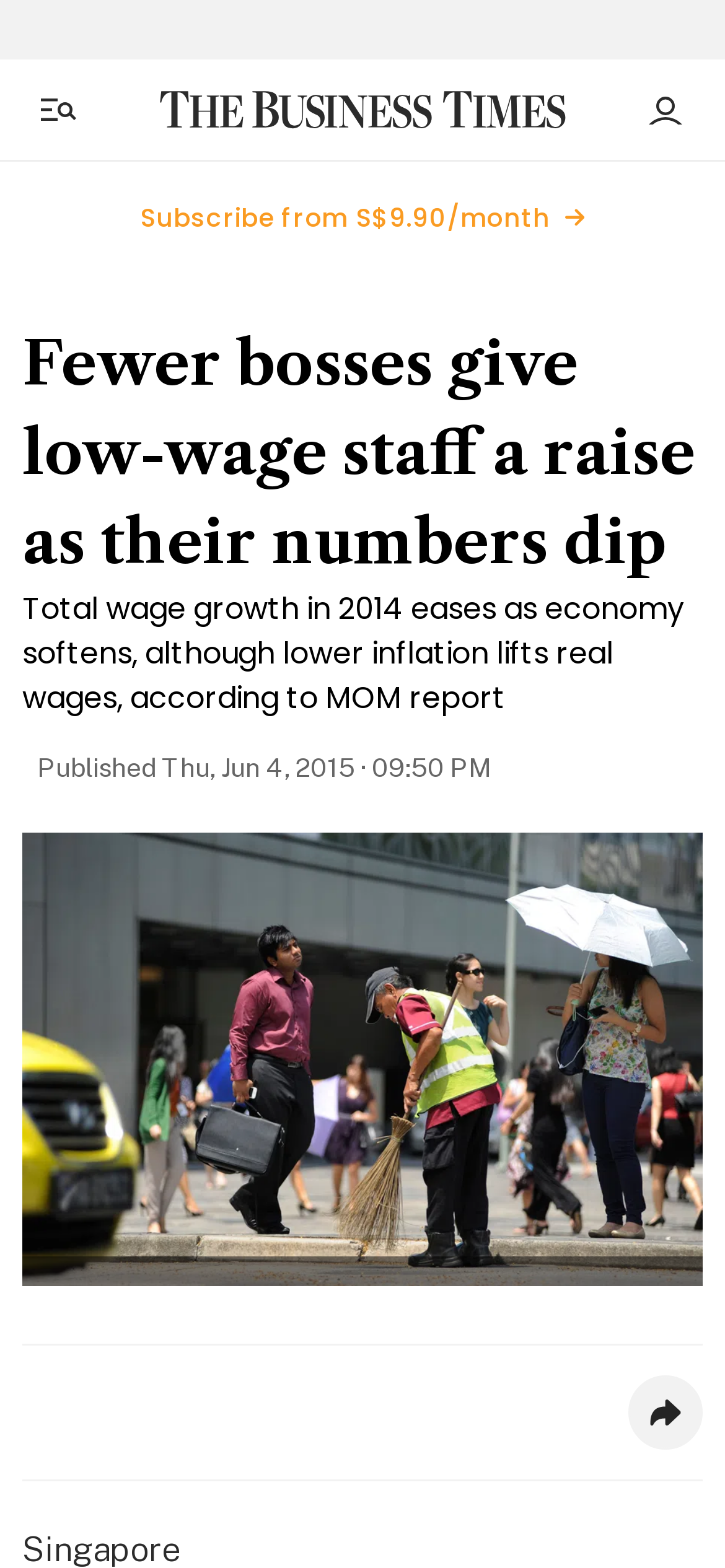What is the name of the publication?
Answer the question with a single word or phrase derived from the image.

The Business Times